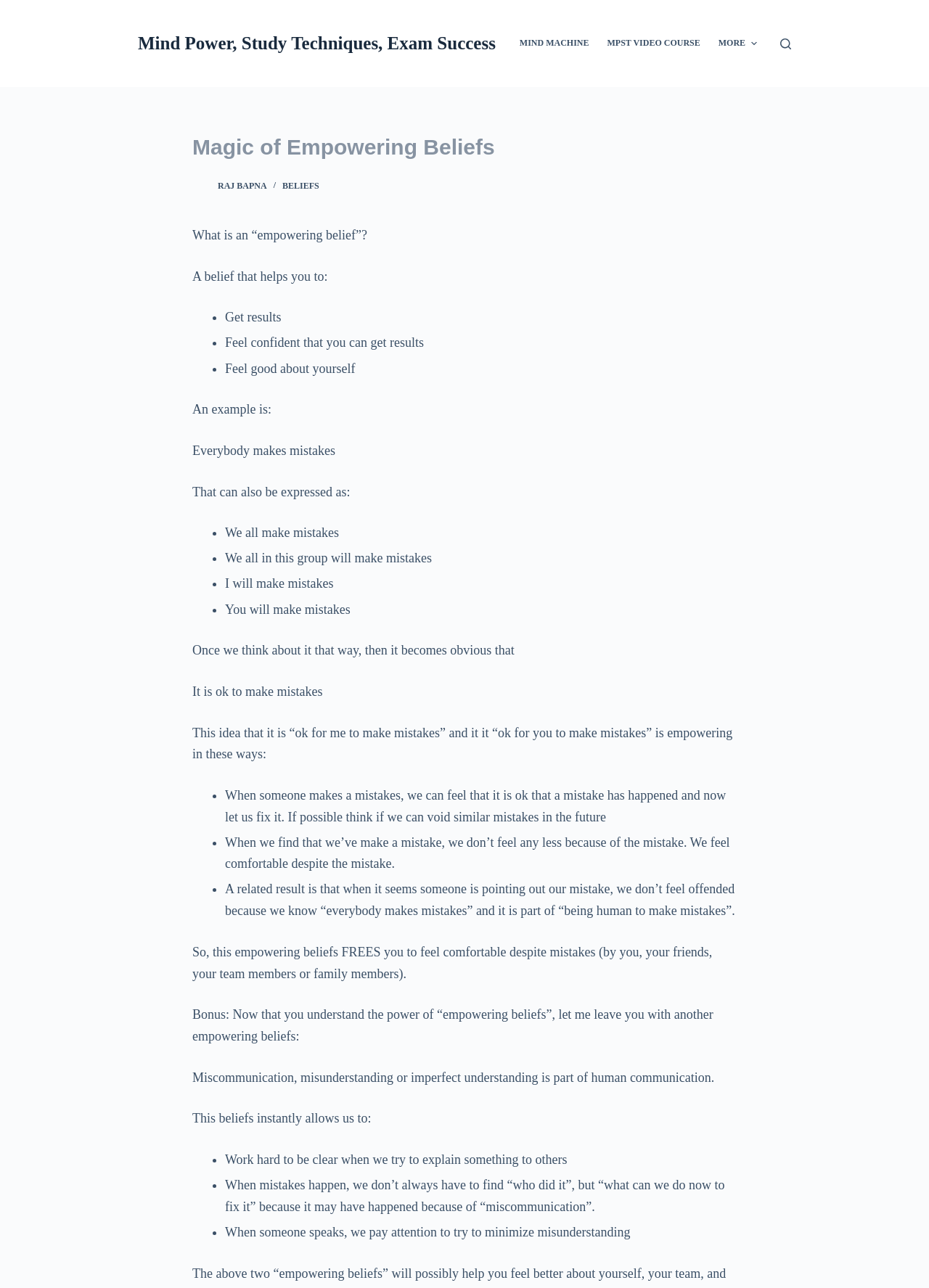Find the bounding box coordinates of the area that needs to be clicked in order to achieve the following instruction: "Click on the 'BELIEFS' link". The coordinates should be specified as four float numbers between 0 and 1, i.e., [left, top, right, bottom].

[0.304, 0.14, 0.344, 0.148]